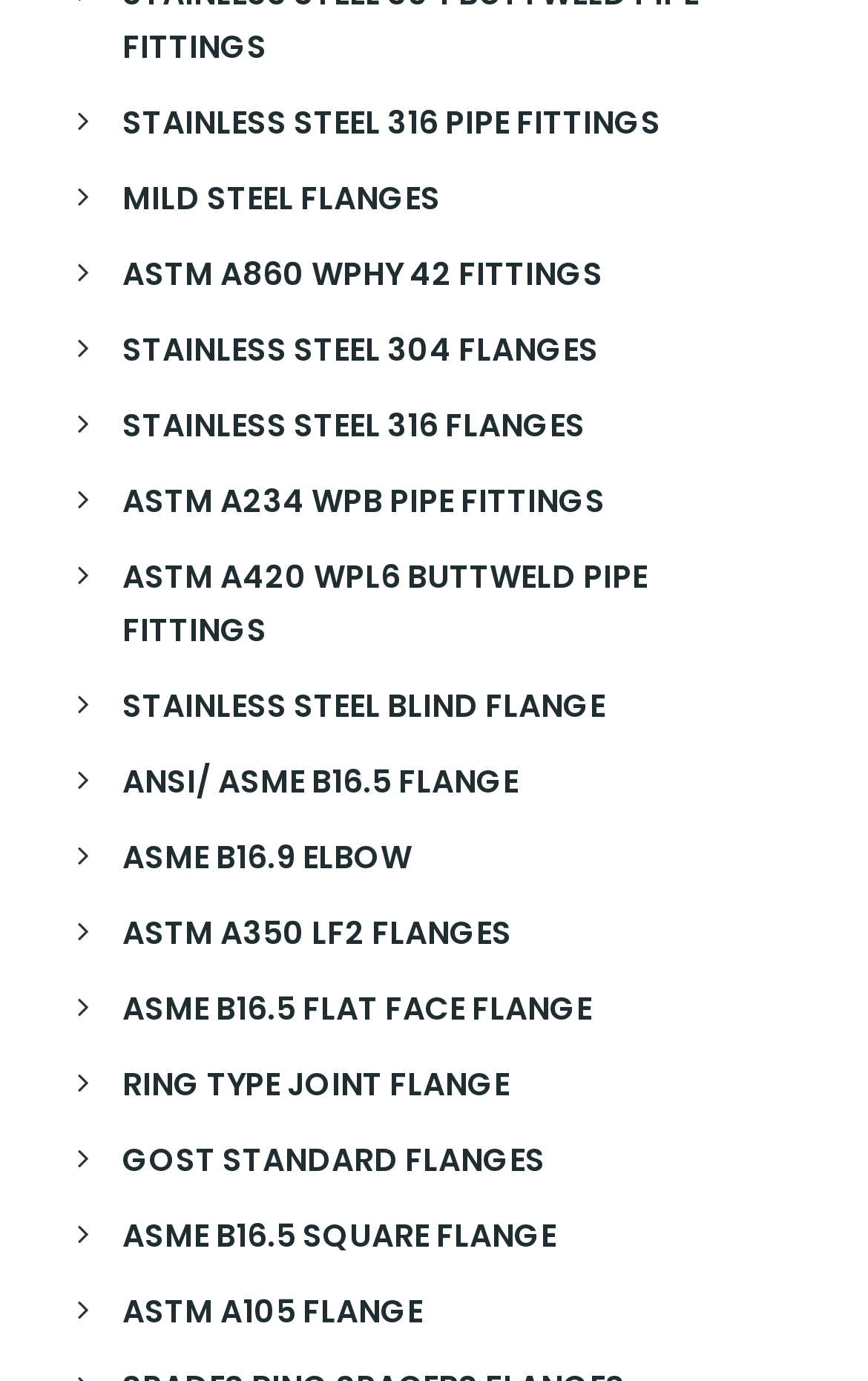Identify the bounding box coordinates of the region that needs to be clicked to carry out this instruction: "Explore ASTM A860 WPHY 42 FITTINGS". Provide these coordinates as four float numbers ranging from 0 to 1, i.e., [left, top, right, bottom].

[0.09, 0.17, 0.91, 0.225]